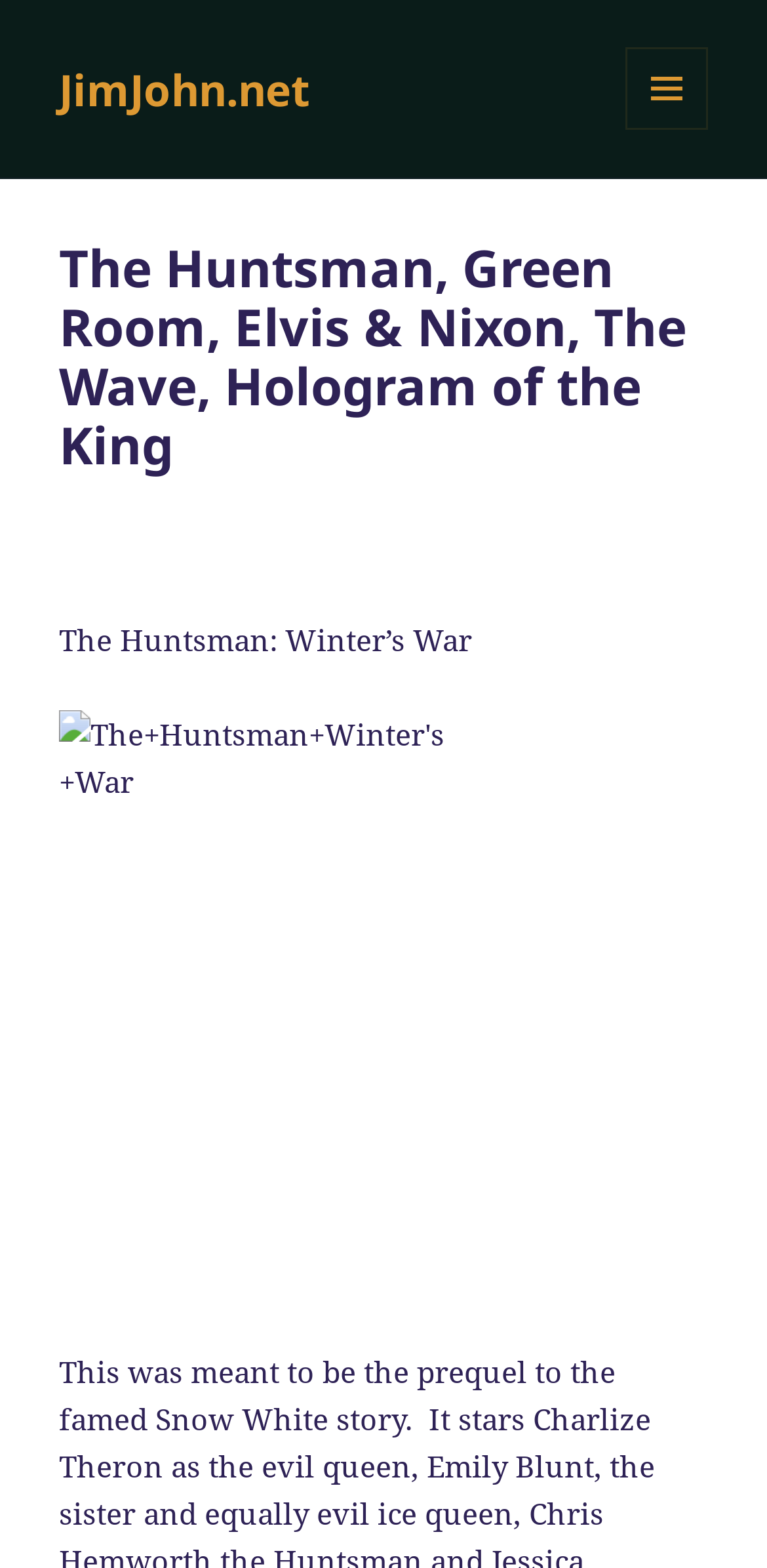Respond to the question with just a single word or phrase: 
What is the position of the MENU AND WIDGETS button?

Top-right corner